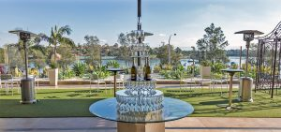Give a detailed account of what is happening in the image.

The image showcases a beautifully set outdoor space, ideal for hosting elegant events such as cocktail parties or corporate gatherings. At the center, a striking champagne tower catches the eye, with several glasses expertly arranged below, ready to be filled. In the background, lush greenery and vibrant flowers create a picturesque setting, complemented by the tranquil view of the water. This inviting atmosphere is further enhanced by modern outdoor furniture and heating elements, ensuring comfort for guests. This venue embodies a perfect blend of sophistication and natural beauty, making it an exceptional choice for memorable occasions.